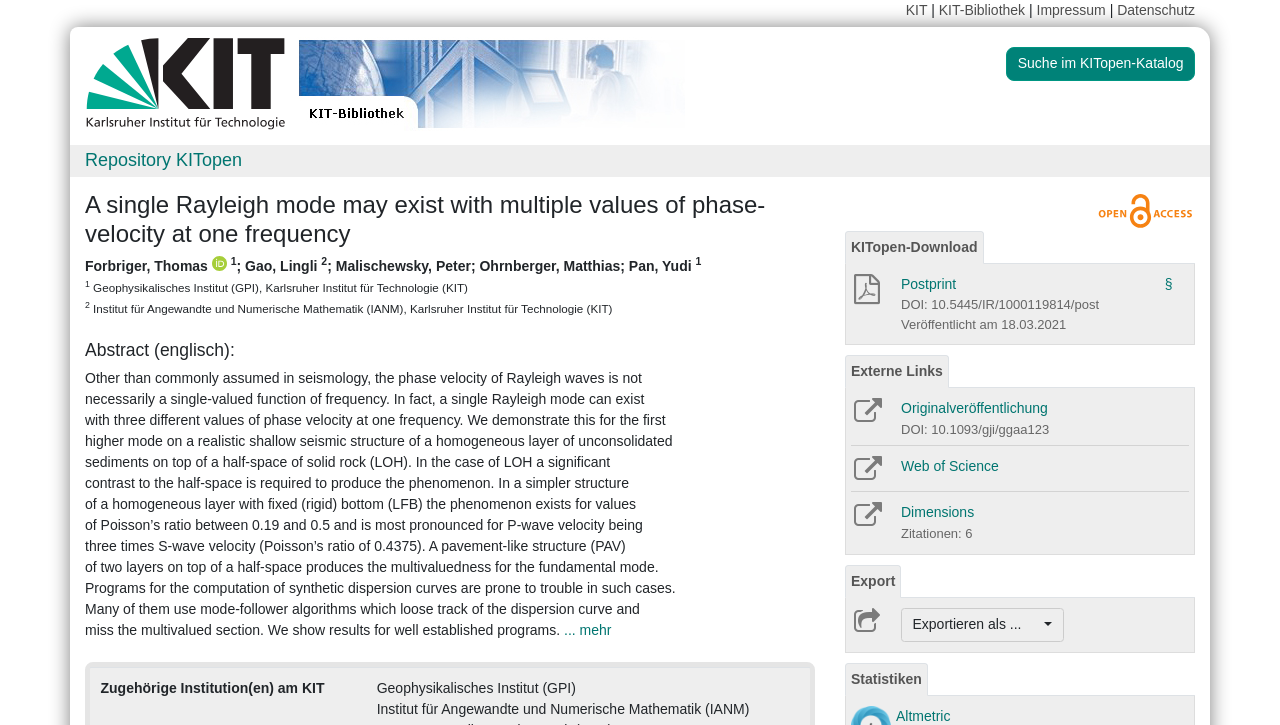Mark the bounding box of the element that matches the following description: "title="Link zu Web of Science"".

[0.665, 0.644, 0.689, 0.666]